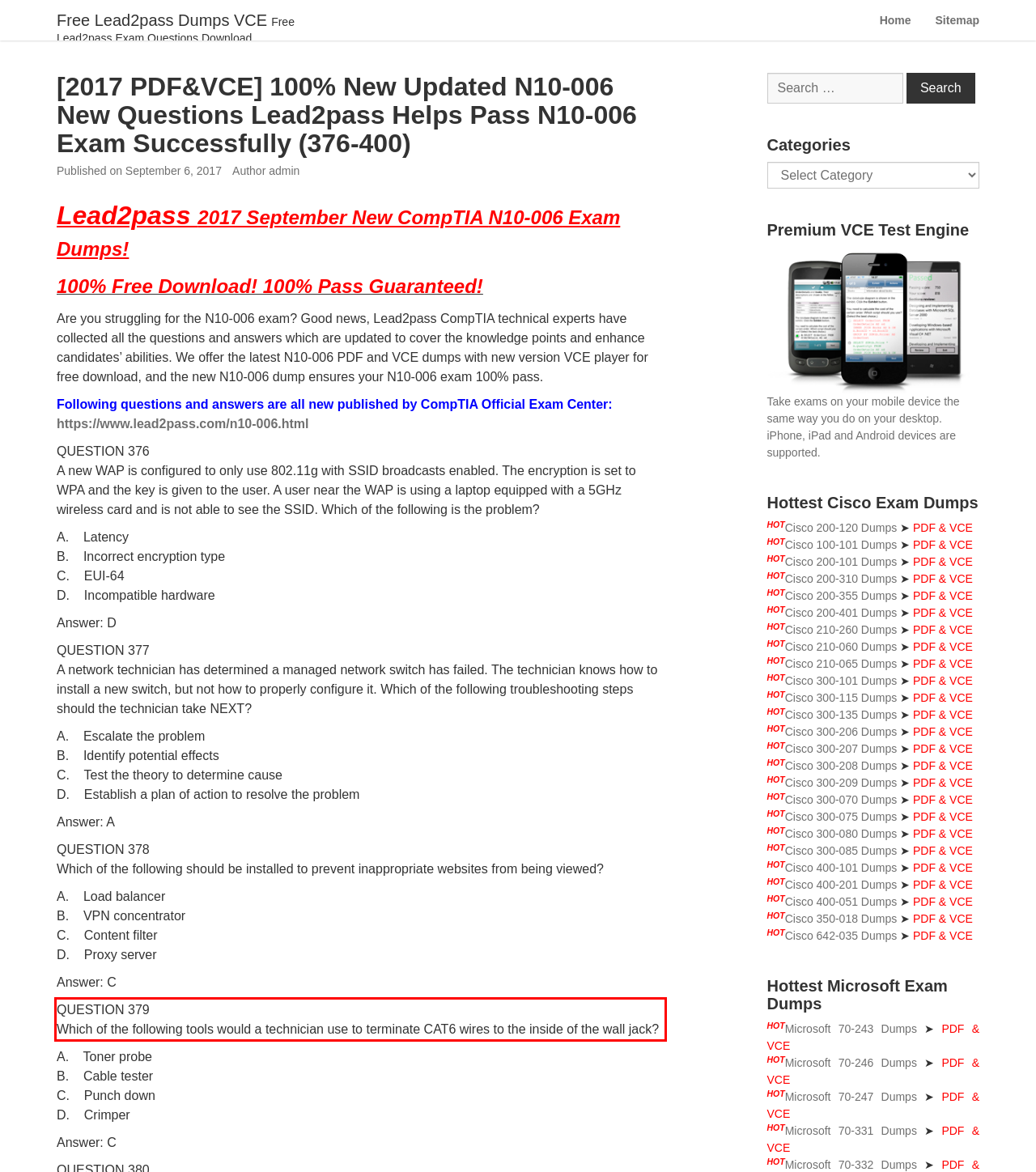You are provided with a screenshot of a webpage featuring a red rectangle bounding box. Extract the text content within this red bounding box using OCR.

QUESTION 379 Which of the following tools would a technician use to terminate CAT6 wires to the inside of the wall jack?